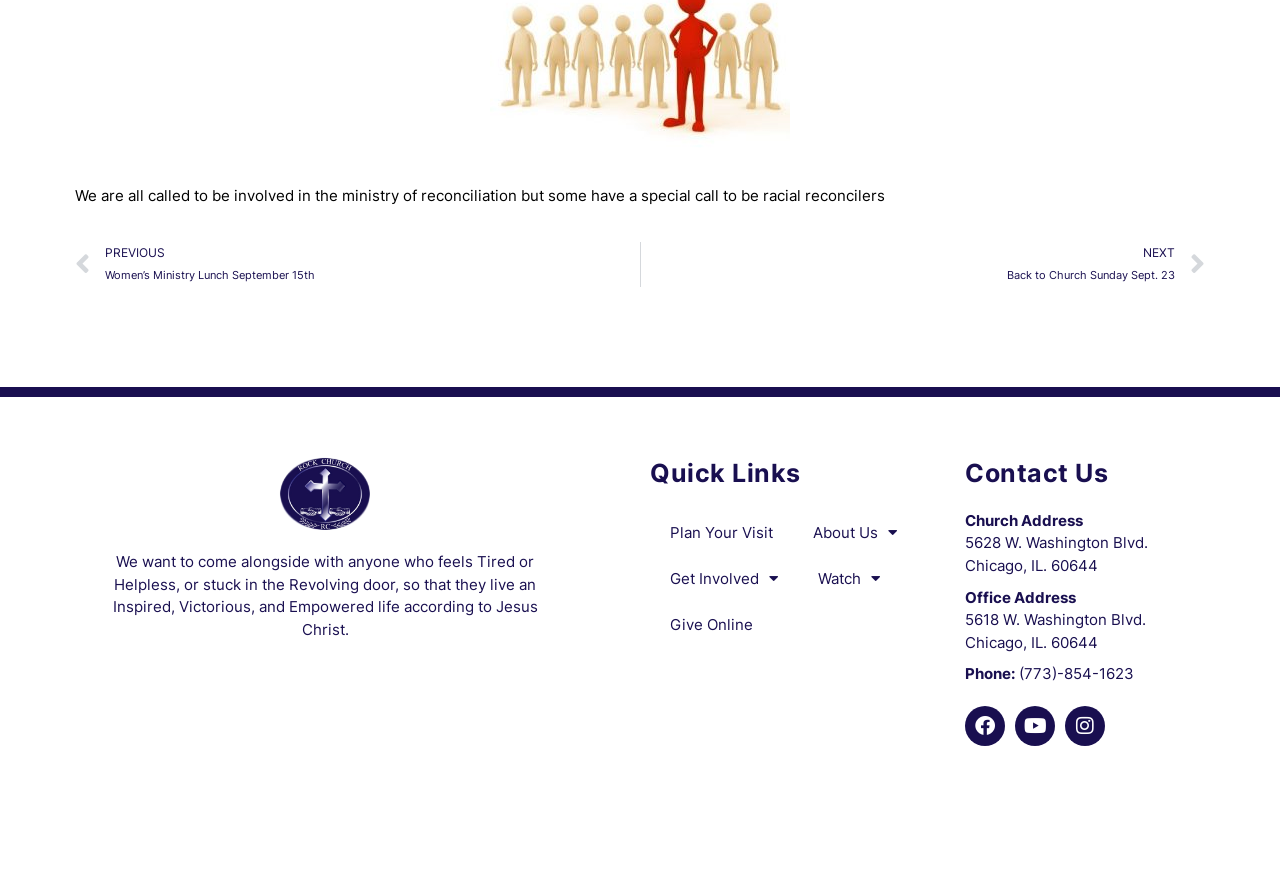What are the three social media platforms linked?
Provide a well-explained and detailed answer to the question.

I found the social media links by looking at the 'Contact Us' section, where there are three links with icons representing Facebook, Youtube, and Instagram.